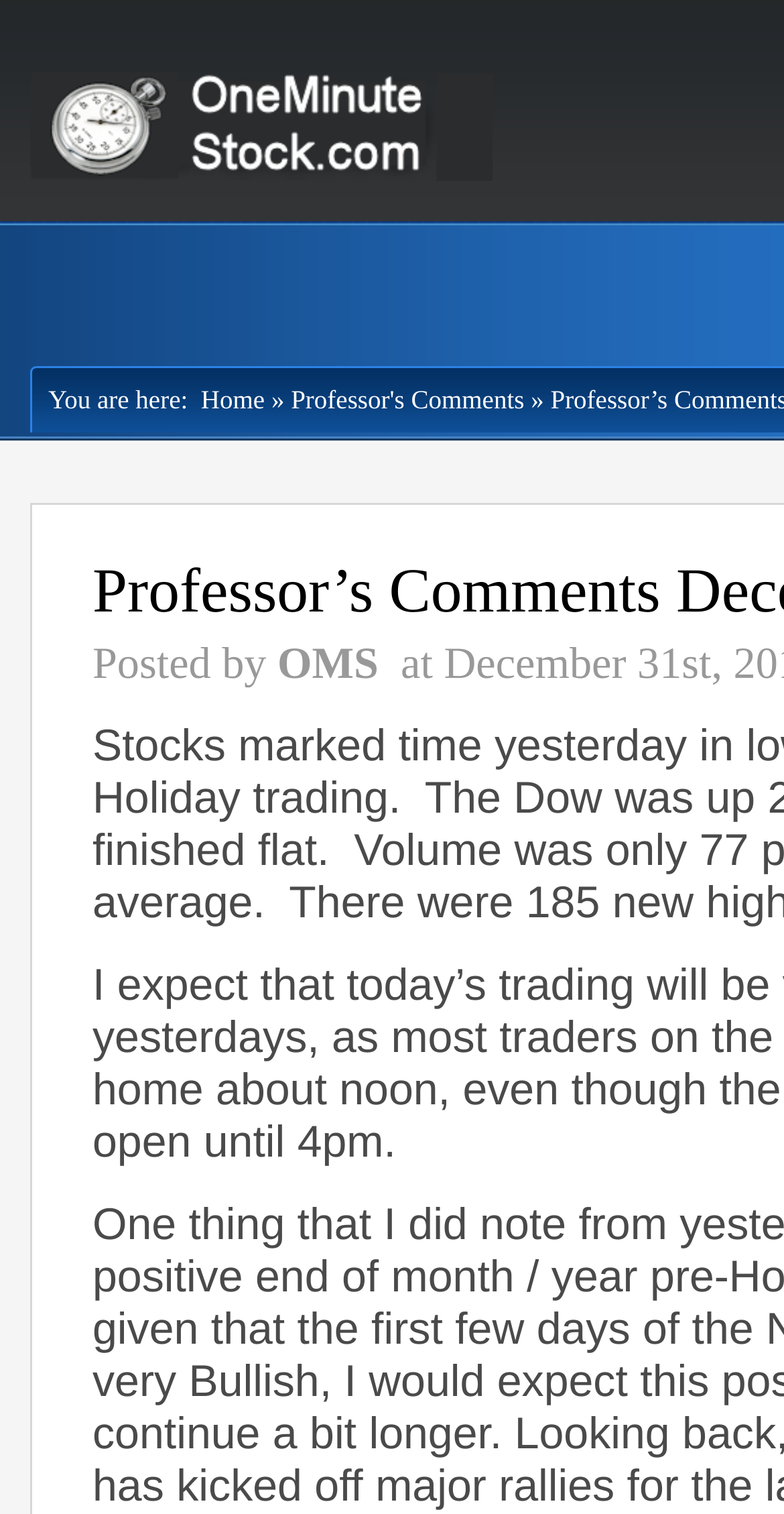Locate and extract the headline of this webpage.

Professor’s Comments December 31, 2013